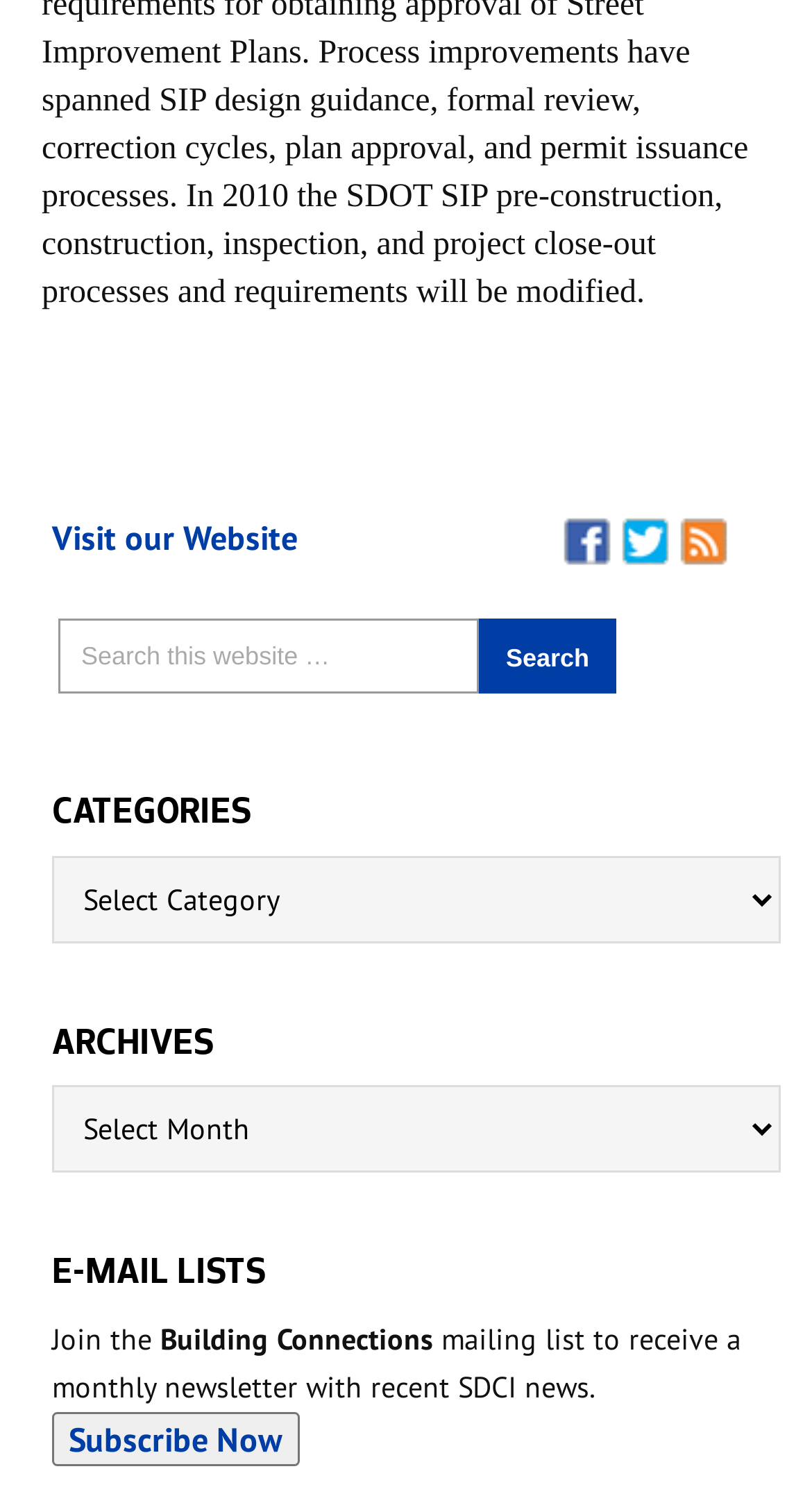Could you provide the bounding box coordinates for the portion of the screen to click to complete this instruction: "Find us on Twitter"?

[0.764, 0.342, 0.826, 0.369]